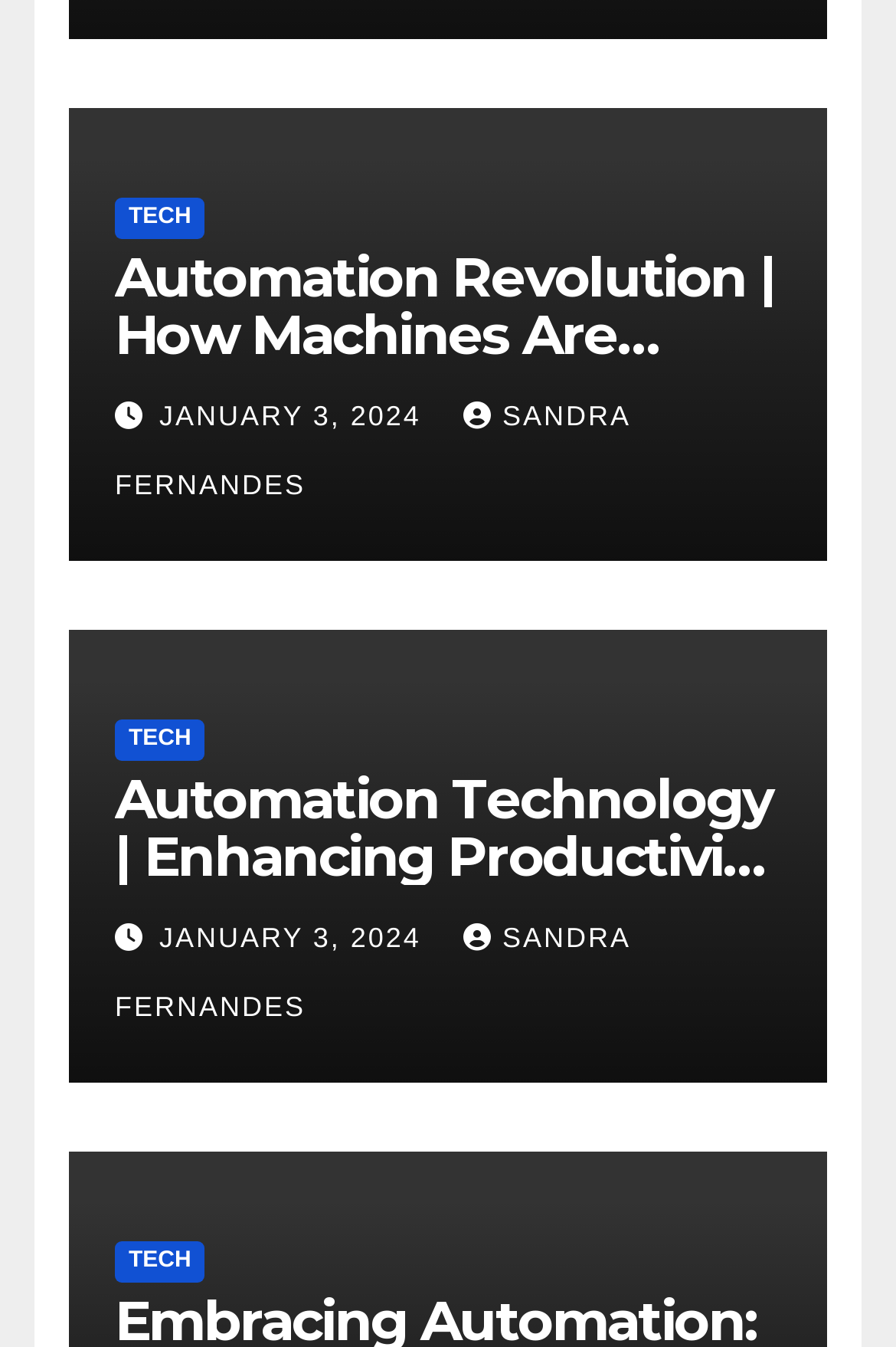Who is the author of the second article?
Using the image as a reference, answer the question with a short word or phrase.

SANDRA FERNANDES